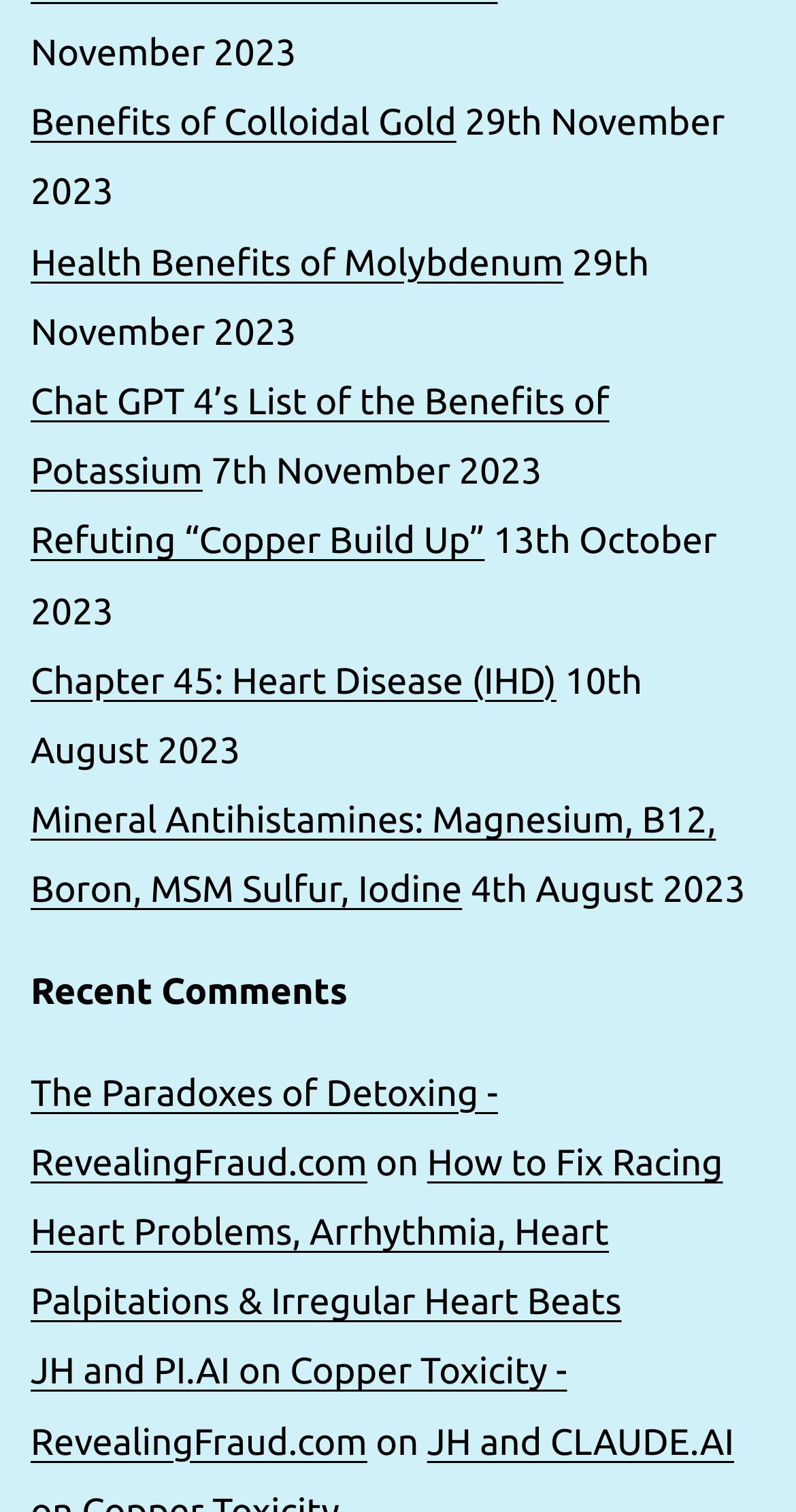Please give a one-word or short phrase response to the following question: 
What is the date of the latest article?

1st February 2024